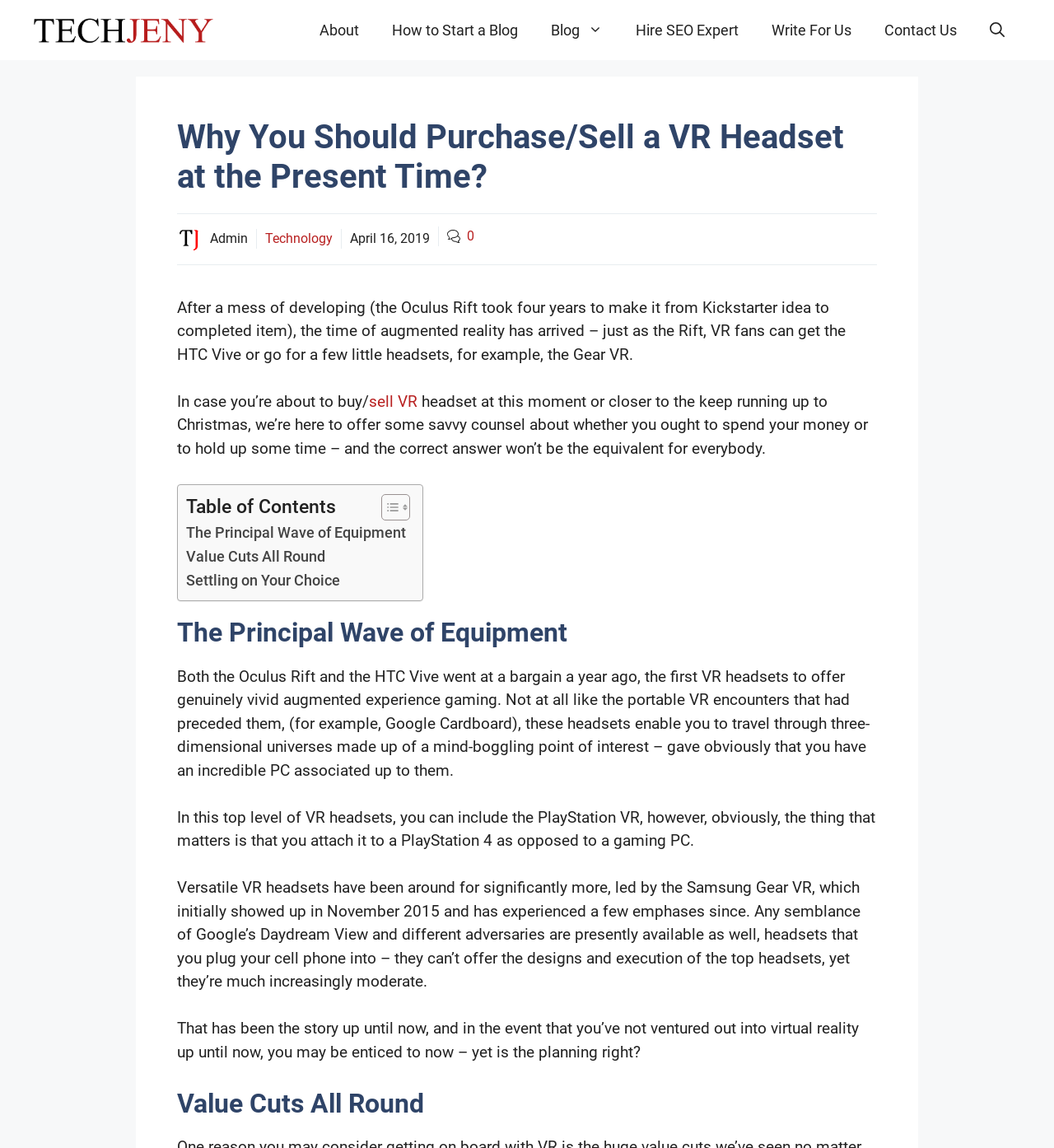Write a detailed summary of the webpage.

The webpage is about virtual reality (VR) headsets, specifically discussing whether it's the right time to purchase or sell one. At the top, there is a banner with the site's name "TechJeny" and a navigation menu with links to various sections, including "About", "How to Start a Blog", and "Contact Us". 

Below the navigation menu, there is a heading that reads "Why You Should Purchase/Sell a VR Headset at the Present Time?" followed by a photo of the author and some metadata, including the category "Technology" and the date "April 16, 2019". 

The main content of the webpage is divided into sections, with the first section discussing the development of VR headsets, including the Oculus Rift and HTC Vive. The text explains that these headsets offer a more immersive experience compared to portable VR headsets like the Gear VR. 

There is a table of contents on the left side of the page, which allows users to navigate to different sections of the article, including "The Principal Wave of Equipment", "Value Cuts All Round", and "Settling on Your Choice". 

The rest of the webpage is dedicated to these sections, with headings and paragraphs of text that discuss the different types of VR headsets, their prices, and whether it's a good time to buy or sell them. There are no images other than the author's photo and some icons in the table of contents.